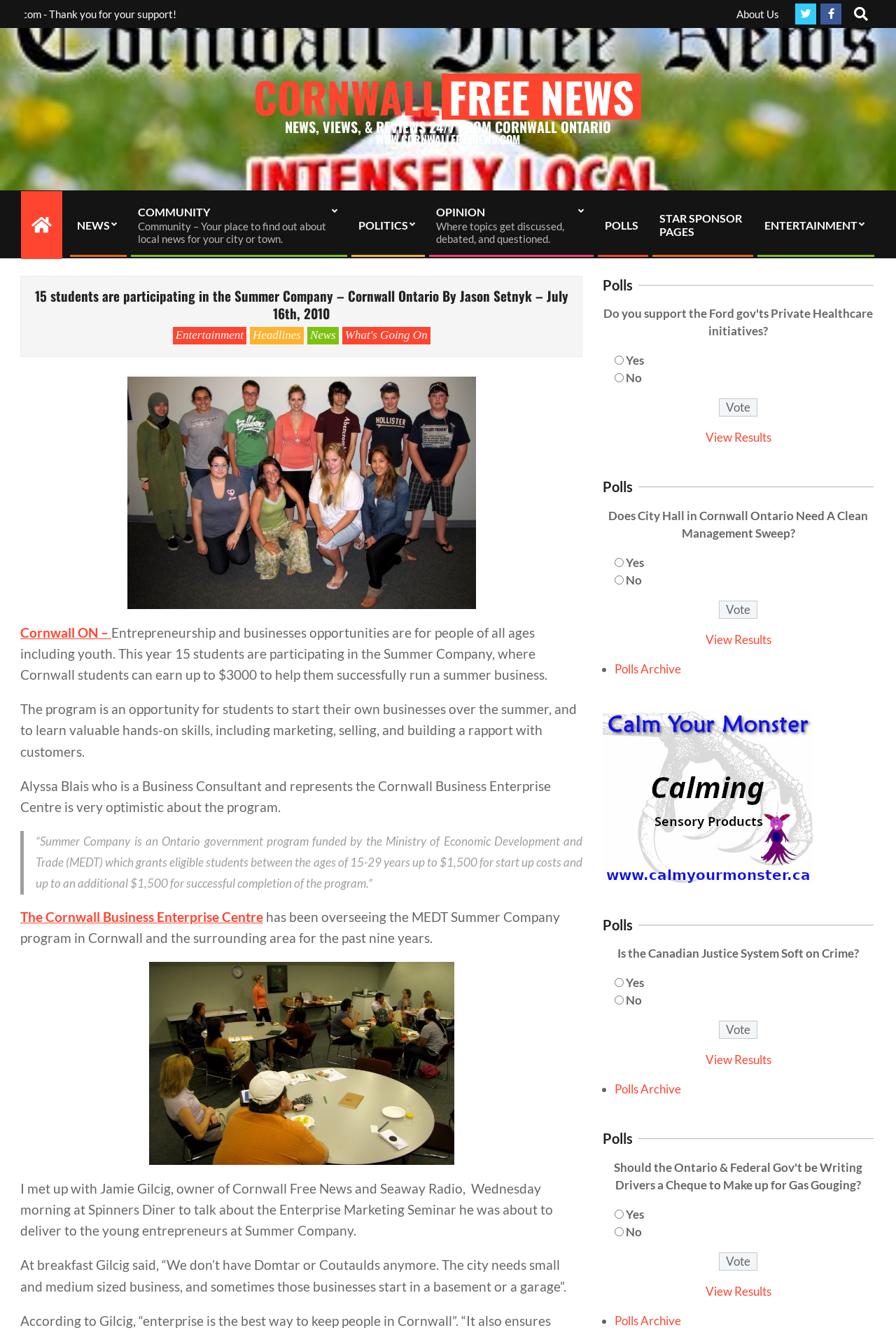Could you specify the bounding box coordinates for the clickable section to complete the following instruction: "Vote in the poll"?

[0.802, 0.299, 0.845, 0.312]